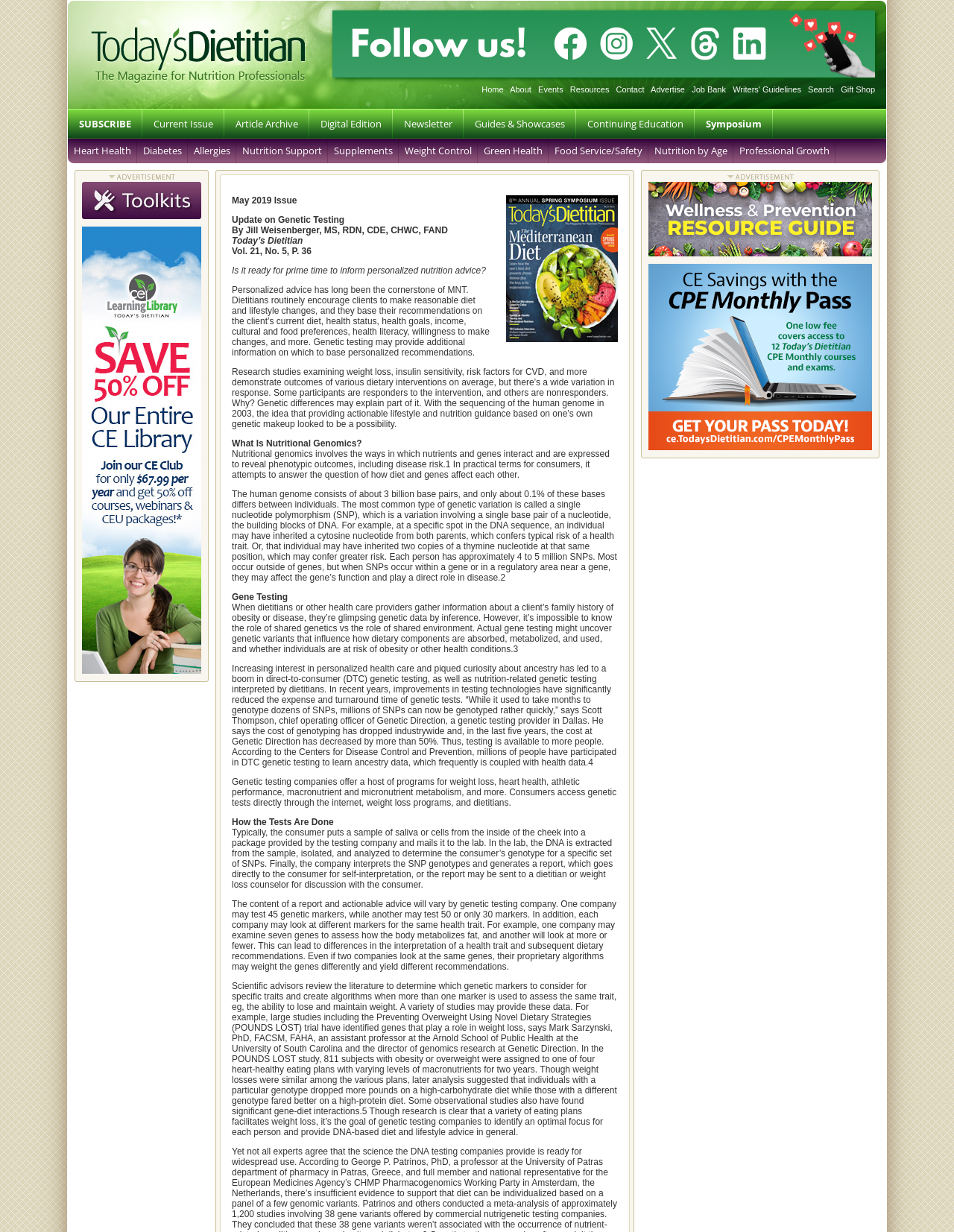Offer a detailed explanation of the webpage layout and contents.

The webpage is the online version of Today's Dietitian magazine, a leading news source for dietitians and nutritionists. At the top of the page, there is a horizontal menu bar with various links, including "Home", "About", "Events", "Resources", "Contact", "Advertise", "Job Bank", "Writers' Guidelines", "Search", and "Gift Shop". Below the menu bar, there is a section with links to "SUBSCRIBE", "Current Issue", "Article Archive", "Digital Edition", "Newsletter", "Guides & Showcases", "Continuing Education", and "Symposium".

On the left side of the page, there is a vertical column with links to various topics, including "Heart Health", "Diabetes", "Allergies", "Nutrition Support", "Supplements", "Weight Control", "Green Health", "Food Service/Safety", and "Nutrition by Age". These links are categorized under "Professional Growth".

The main content of the page is an article titled "Update on Genetic Testing" with a subtitle "Is it ready for prime time to inform personalized nutrition advice?". The article discusses the role of genetic testing in personalized nutrition and its potential applications. The text is divided into several sections, including "What Is Nutritional Genomics?", "Gene Testing", and "How the Tests Are Done". The article also includes quotes from experts in the field and references to scientific studies.

Throughout the page, there are several advertisements and images, including a banner ad at the top and several smaller ads and images scattered throughout the content.